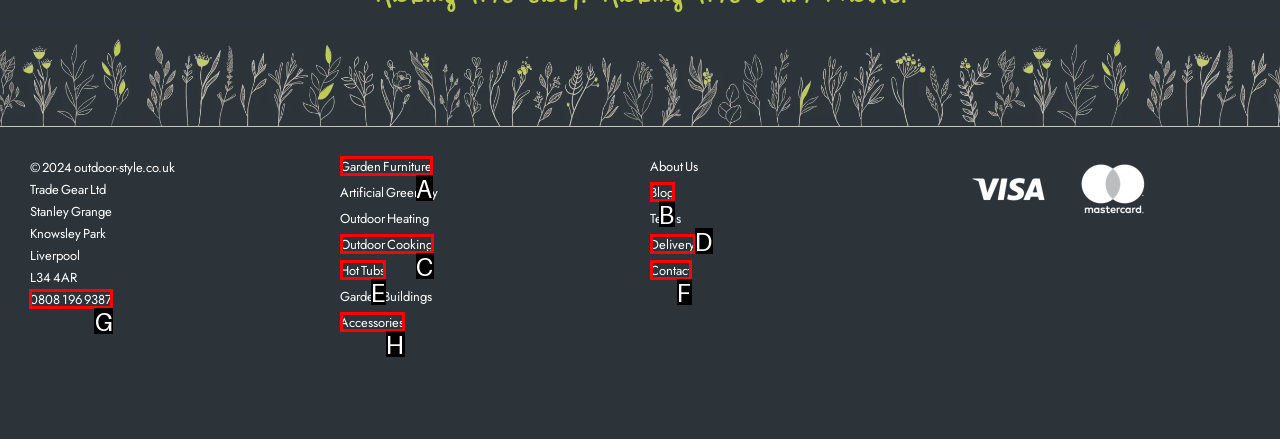Determine which element should be clicked for this task: Call 0808 196 9387
Answer with the letter of the selected option.

G